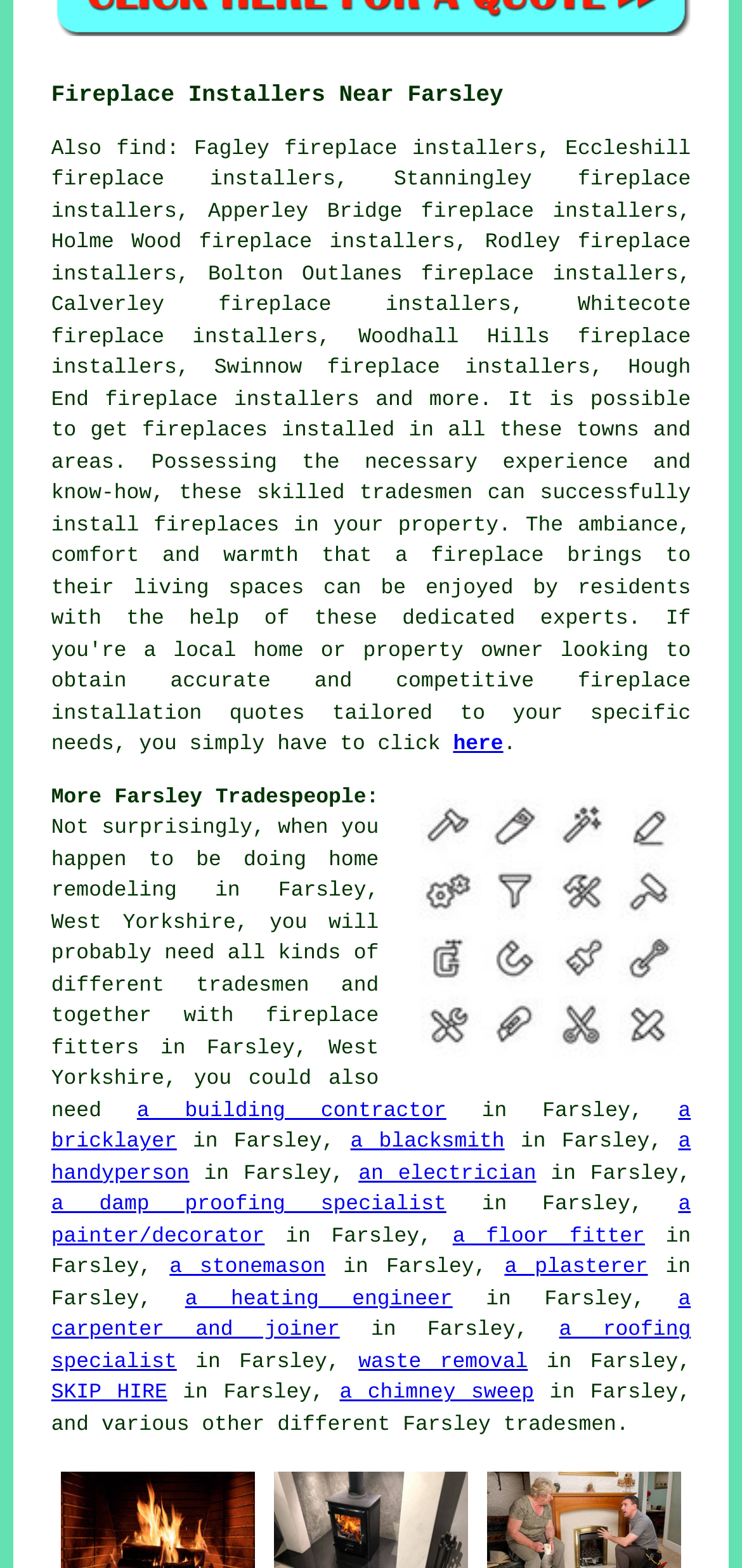Extract the bounding box of the UI element described as: "a carpenter and joiner".

[0.069, 0.822, 0.931, 0.856]